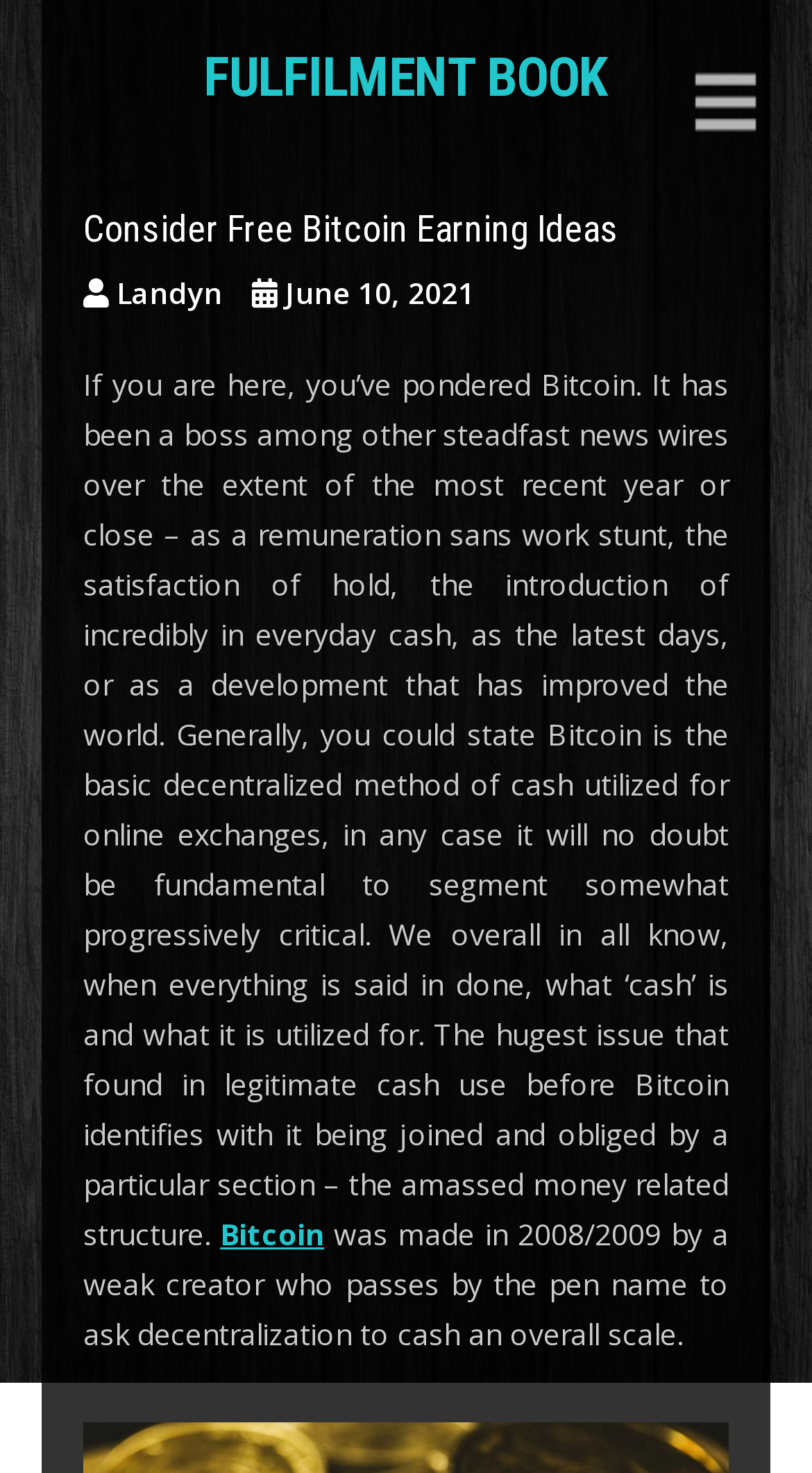In what year was Bitcoin created?
Please answer the question as detailed as possible.

The creation year of Bitcoin is mentioned in the static text element with the bounding box coordinates [0.103, 0.825, 0.897, 0.919], which states that Bitcoin was created by a pseudonymous creator in 2008/2009.